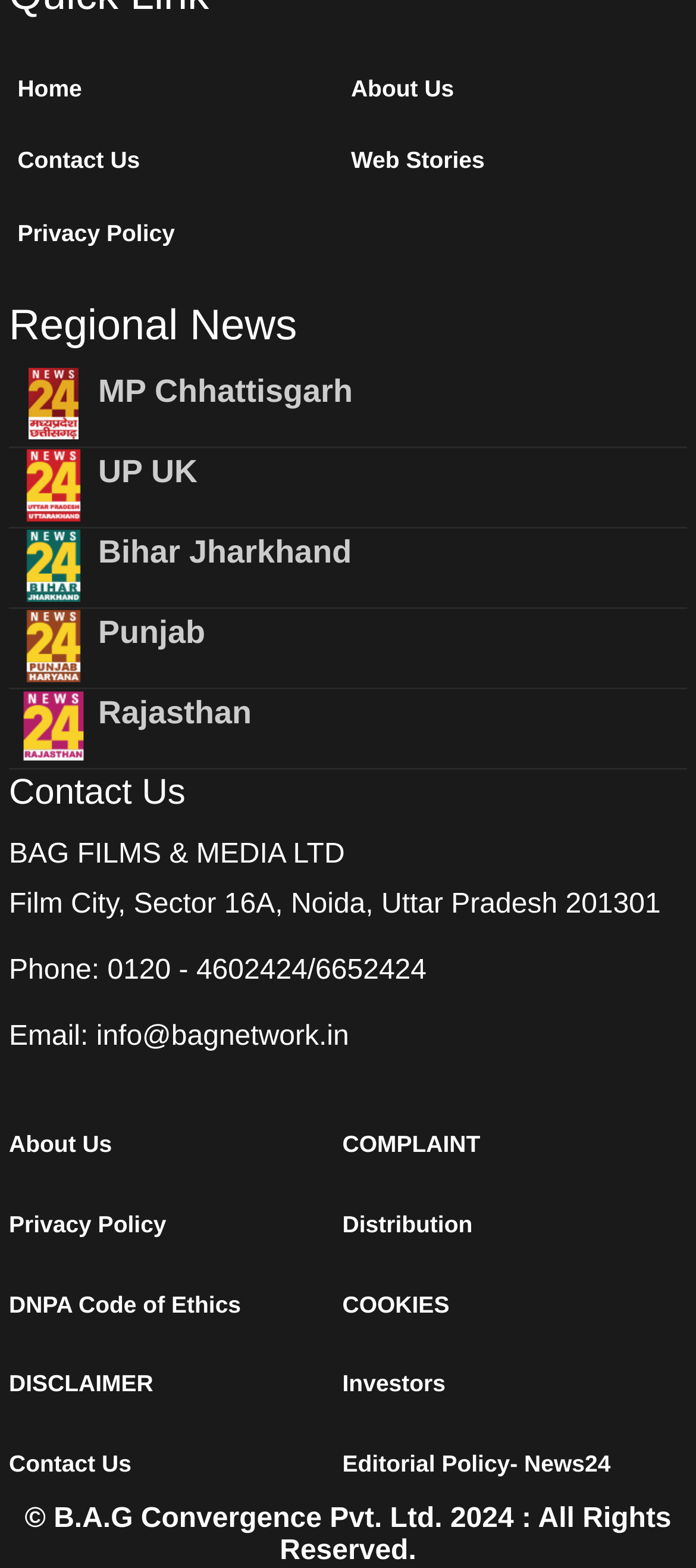Using the provided element description: "UP UK", determine the bounding box coordinates of the corresponding UI element in the screenshot.

[0.141, 0.289, 0.284, 0.312]